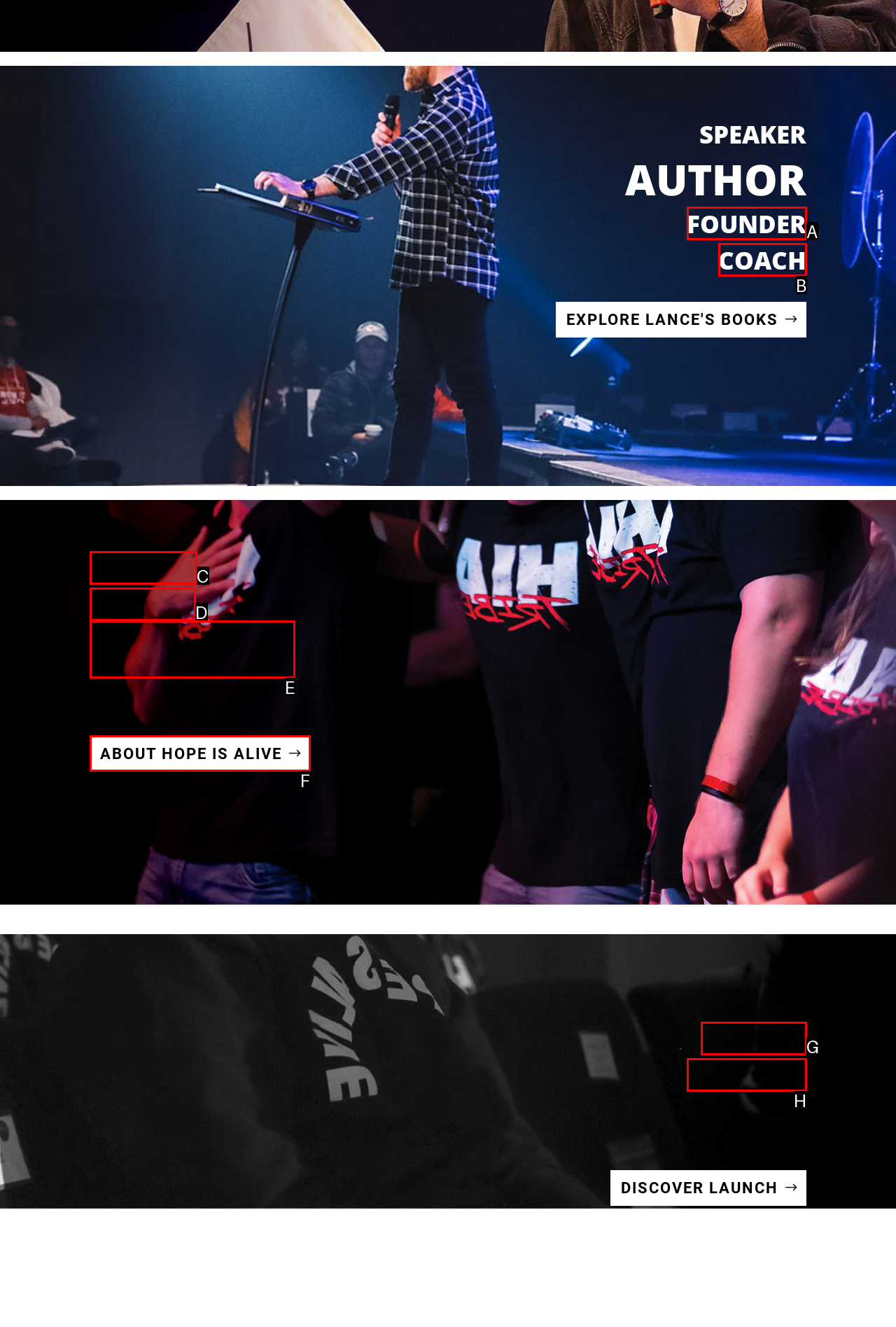From the available choices, determine which HTML element fits this description: About Hope is Alive Respond with the correct letter.

F